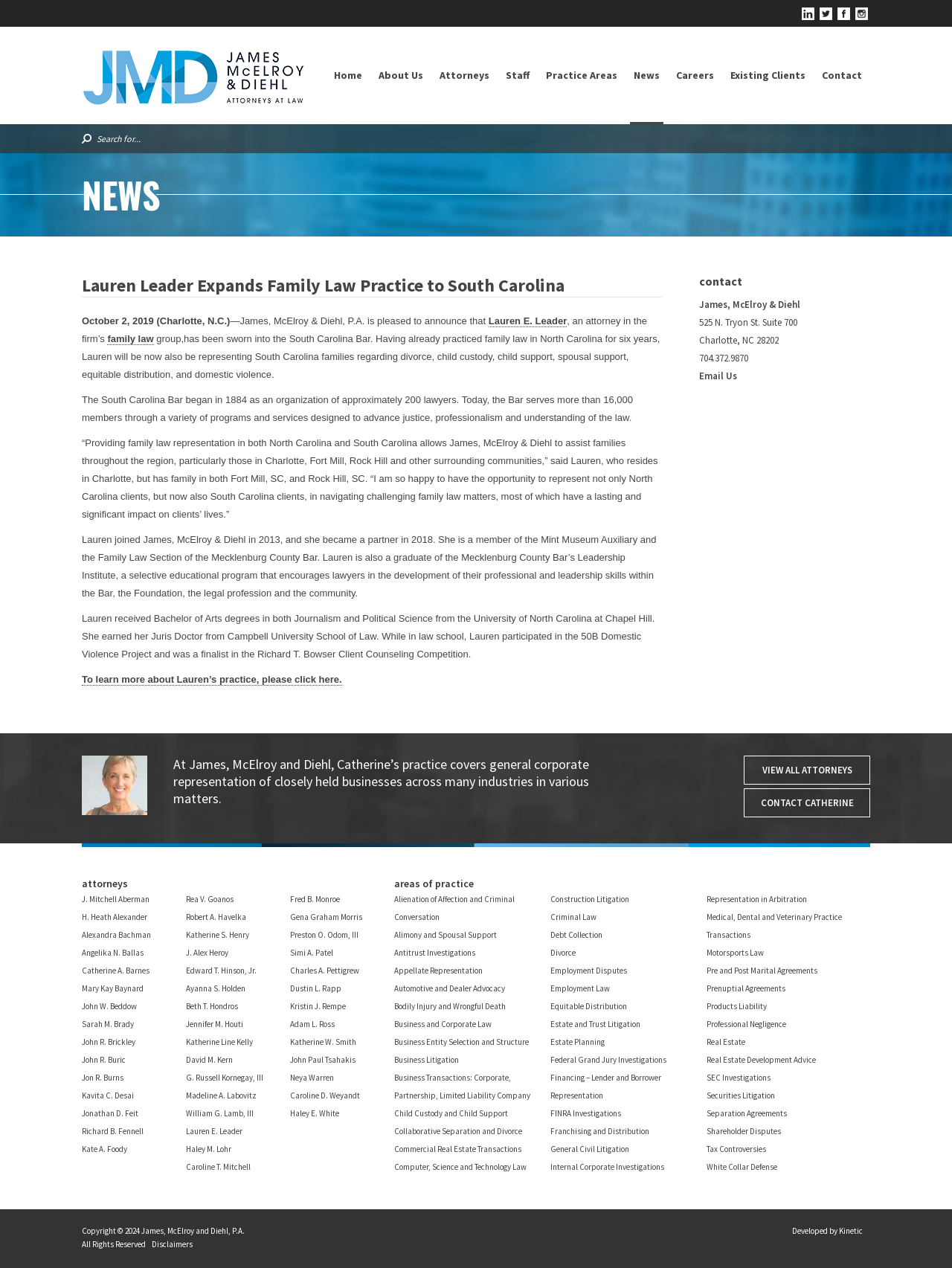Find the bounding box coordinates of the clickable element required to execute the following instruction: "Contact James, McElroy & Diehl". Provide the coordinates as four float numbers between 0 and 1, i.e., [left, top, right, bottom].

[0.734, 0.291, 0.774, 0.301]